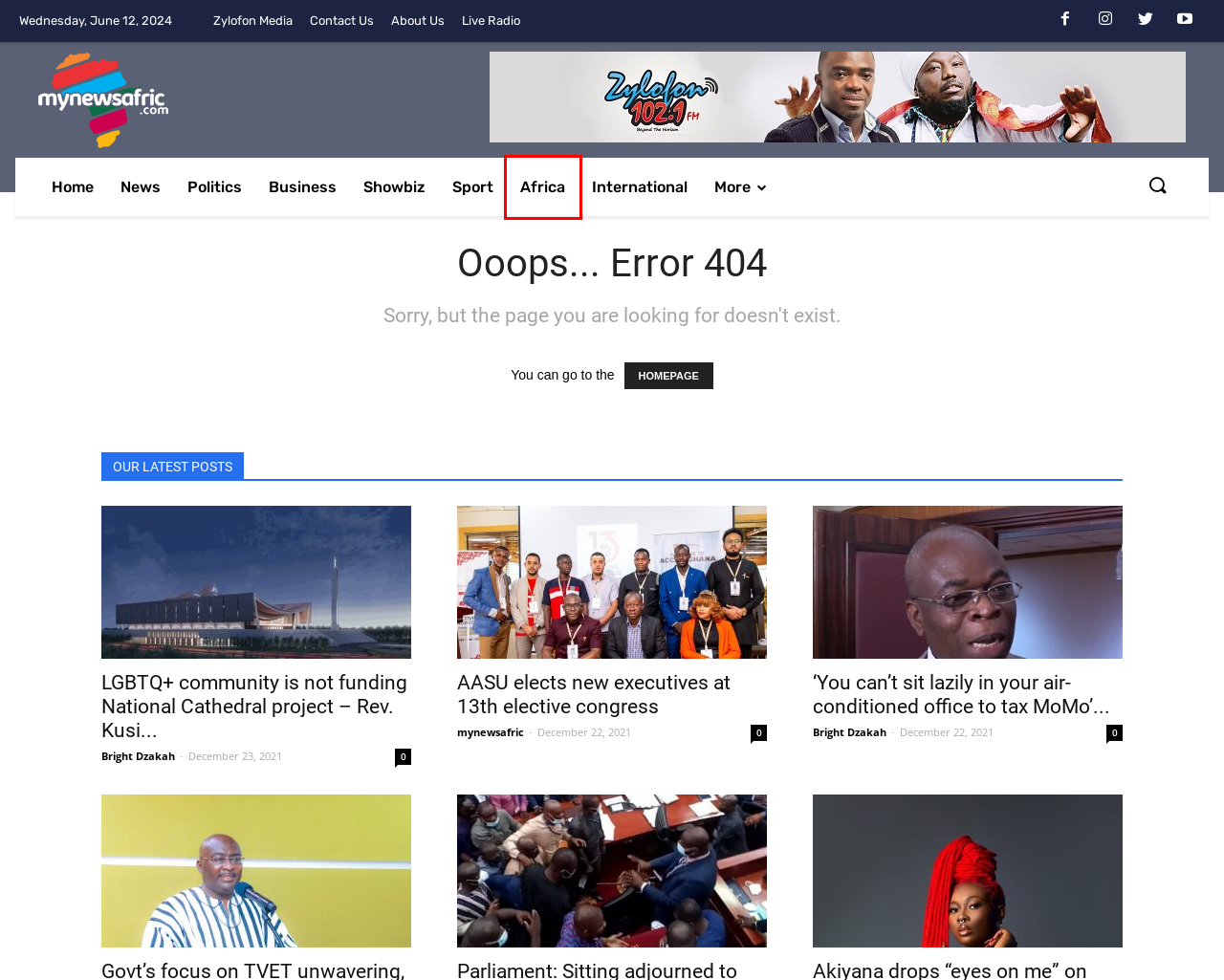You are presented with a screenshot of a webpage containing a red bounding box around a particular UI element. Select the best webpage description that matches the new webpage after clicking the element within the bounding box. Here are the candidates:
A. AASU elects new executives at 13th elective congress - My News Afric
B. Politics Archives - My News Afric
C. Africa Archives - My News Afric
D. International Archives - My News Afric
E. Parliament: Sitting adjourned to Jan 18, E-levy still not approved - My News Afric
F. Bright Dzakah, Author at My News Afric
G. Showbiz Archives - My News Afric
H. About Us - My News Afric

C